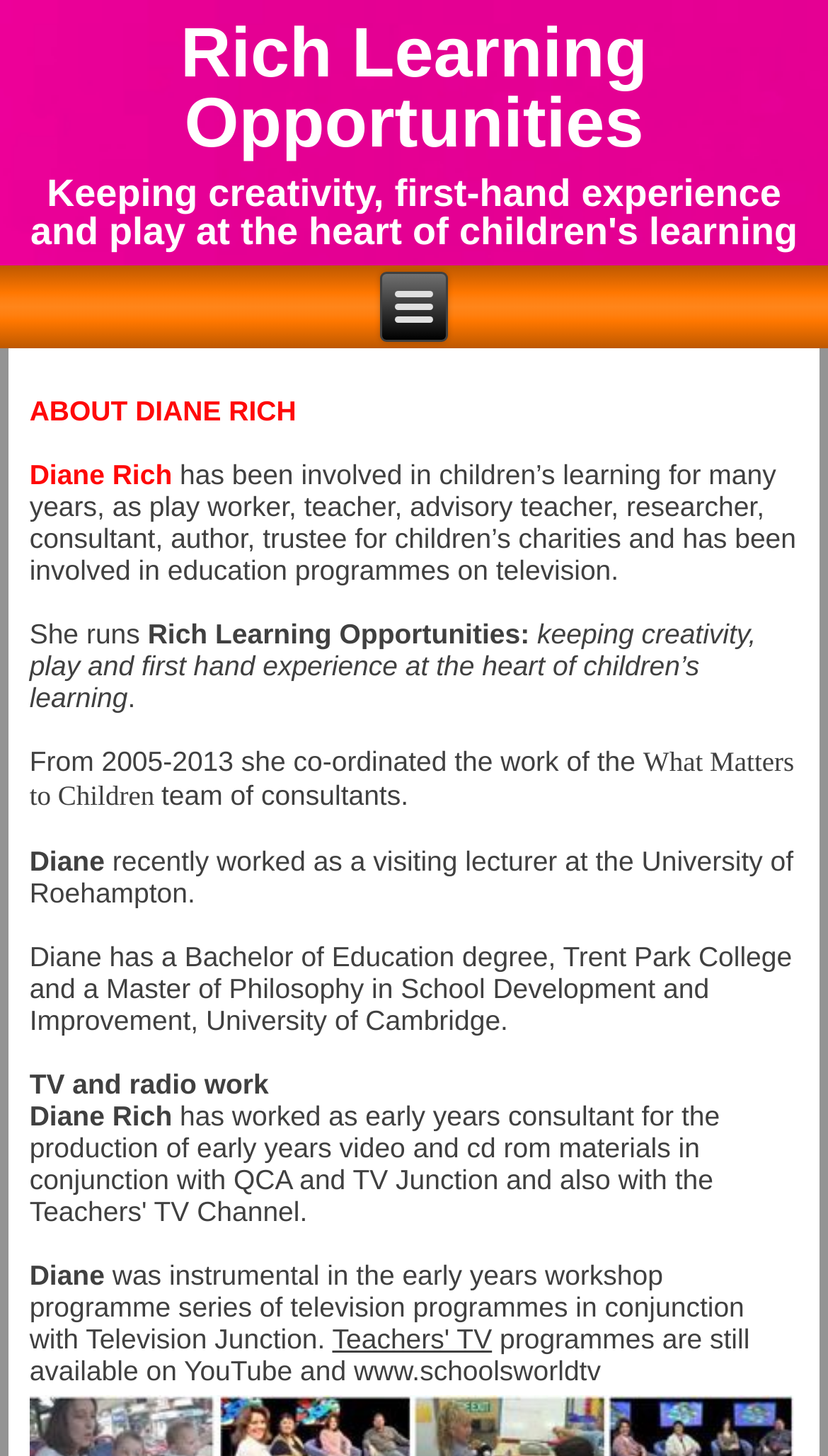Specify the bounding box coordinates (top-left x, top-left y, bottom-right x, bottom-right y) of the UI element in the screenshot that matches this description: Rich Learning Opportunities

[0.218, 0.008, 0.782, 0.111]